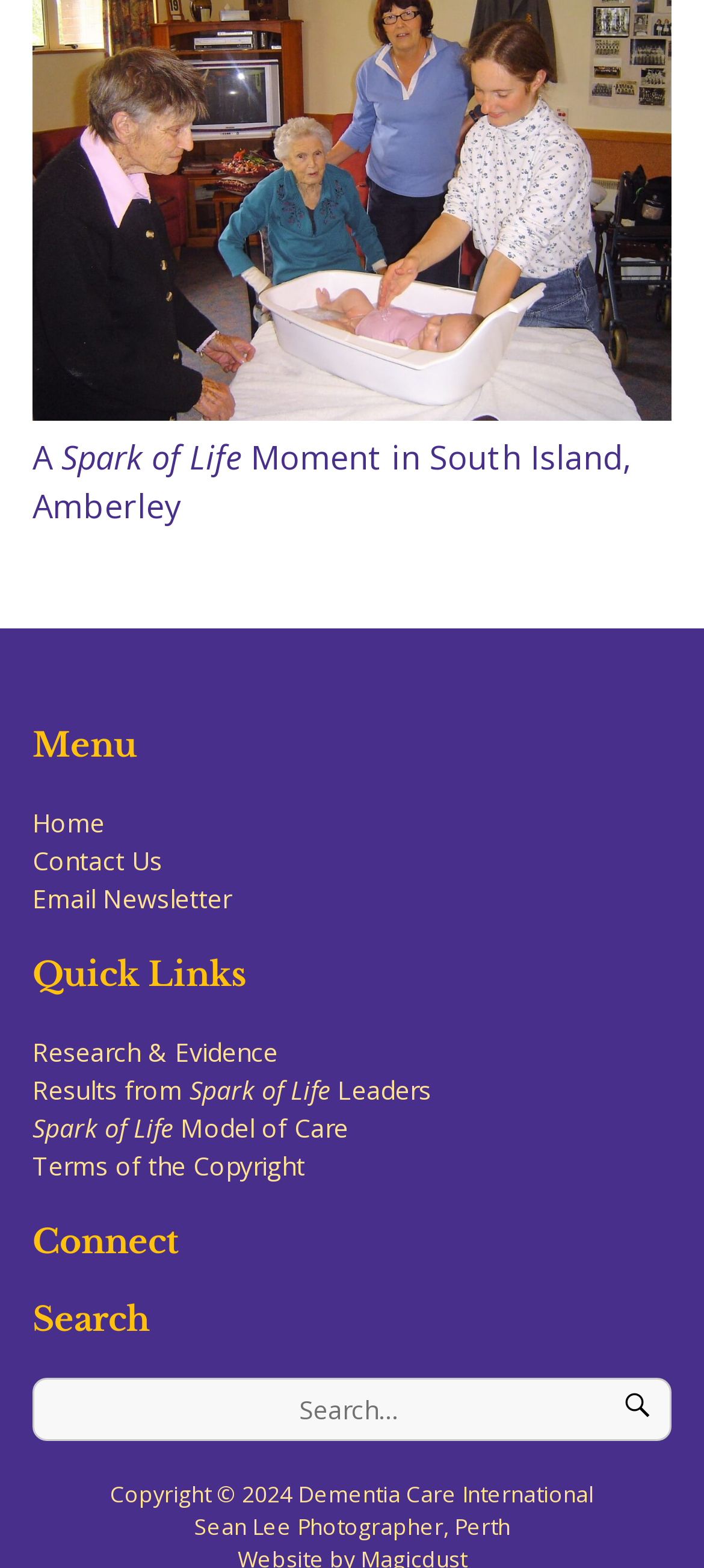Use a single word or phrase to answer the question: What is the name of the photographer?

Sean Lee